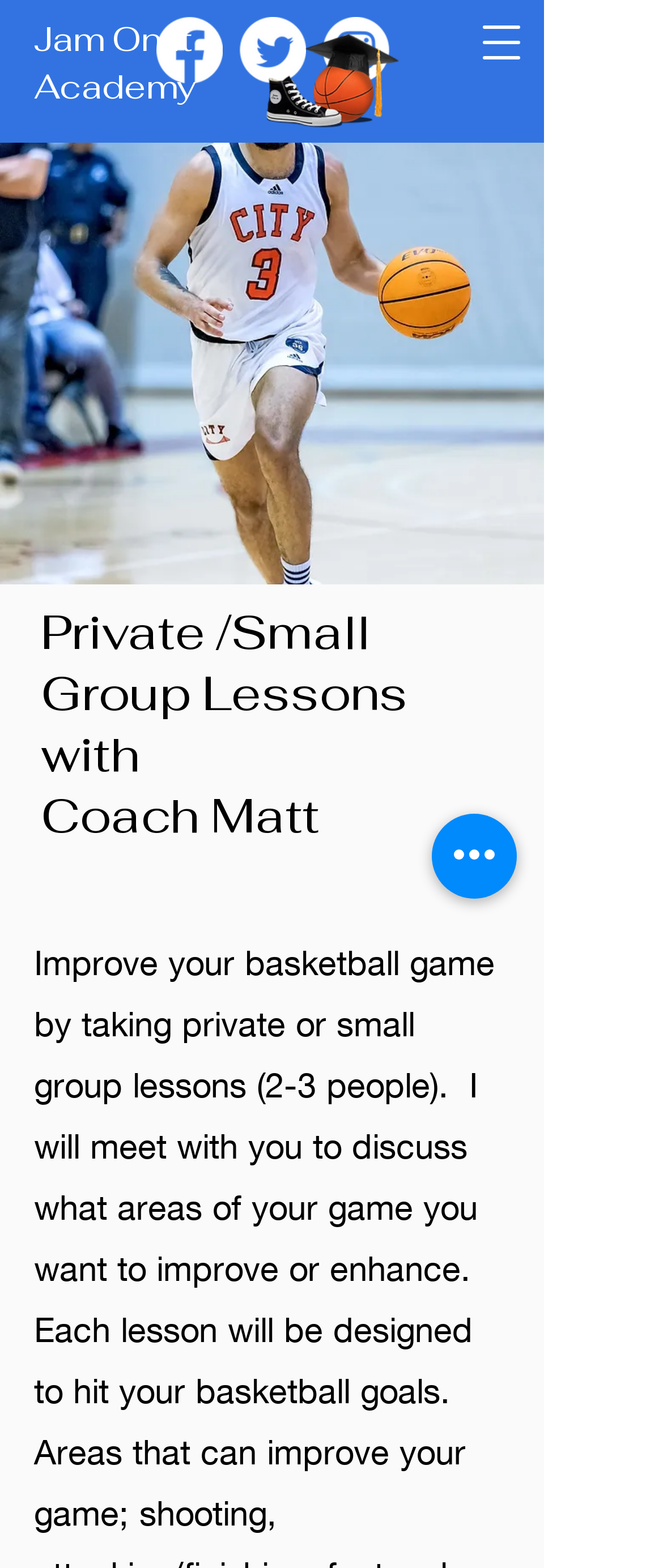How many social media links are there?
Refer to the image and offer an in-depth and detailed answer to the question.

There are three social media links, namely Facebook, Twitter, and Instagram, which can be found in the social bar at the top of the webpage.